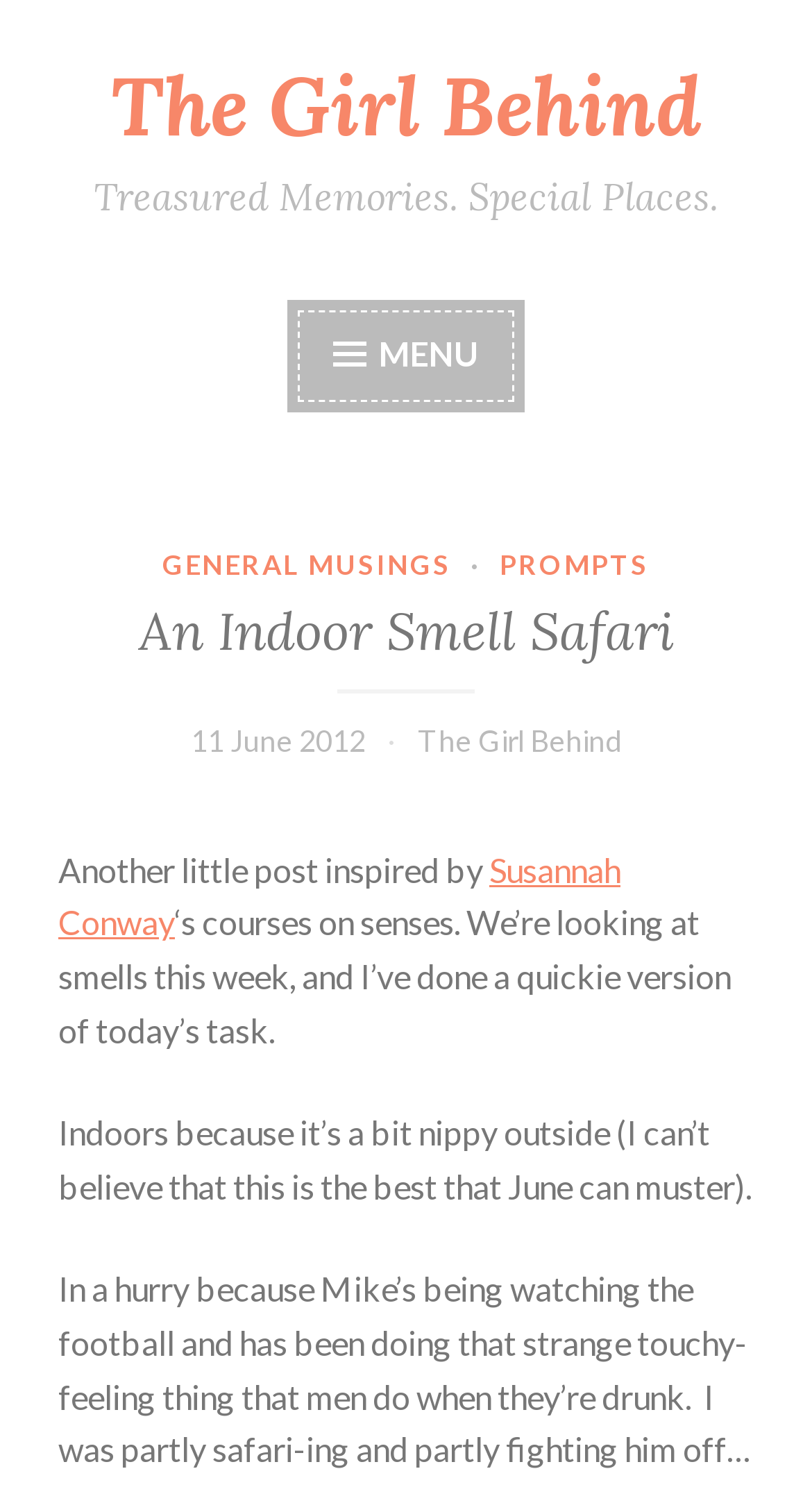What is the topic of the post?
Use the image to answer the question with a single word or phrase.

smells